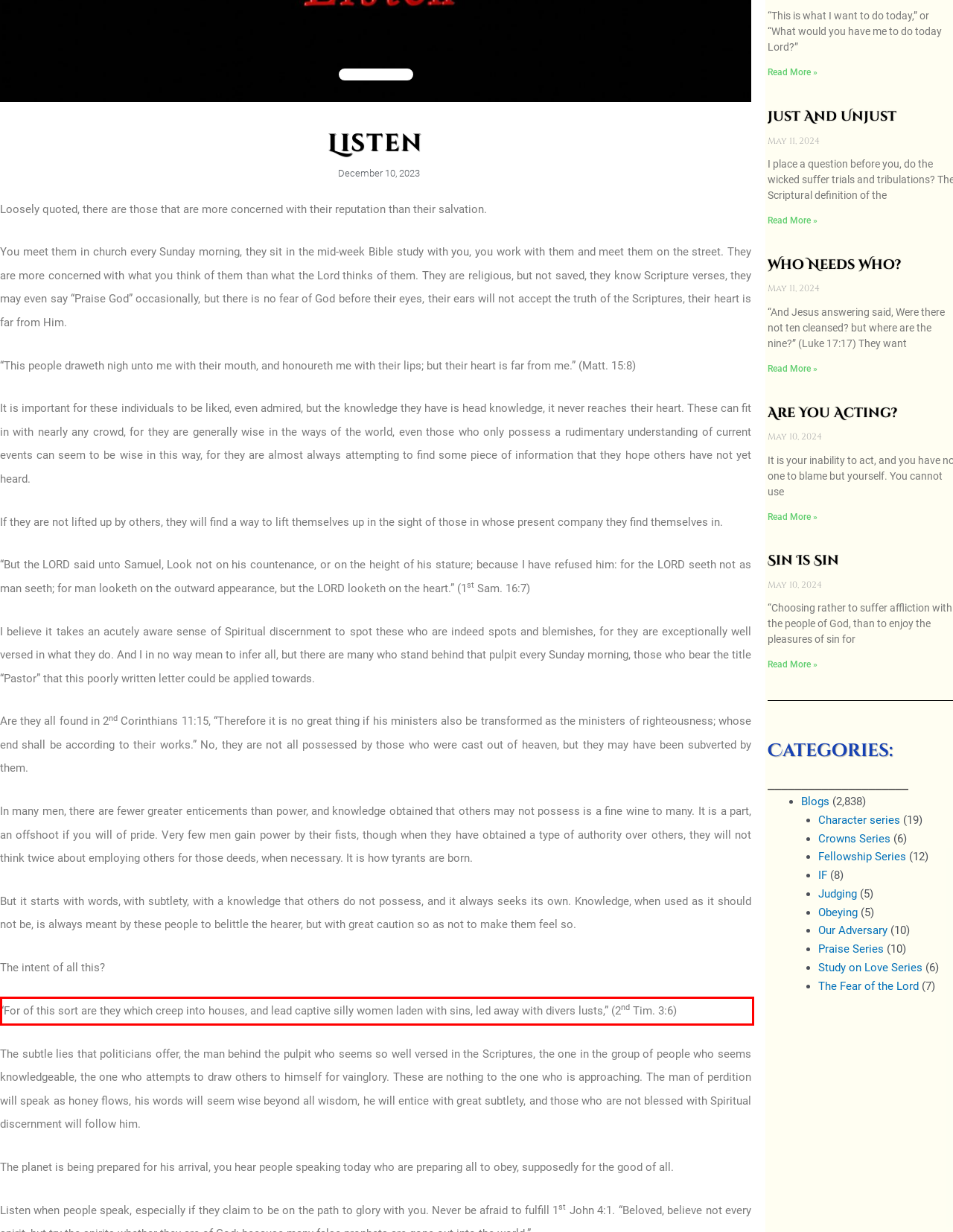With the given screenshot of a webpage, locate the red rectangle bounding box and extract the text content using OCR.

“For of this sort are they which creep into houses, and lead captive silly women laden with sins, led away with divers lusts,” (2nd Tim. 3:6)